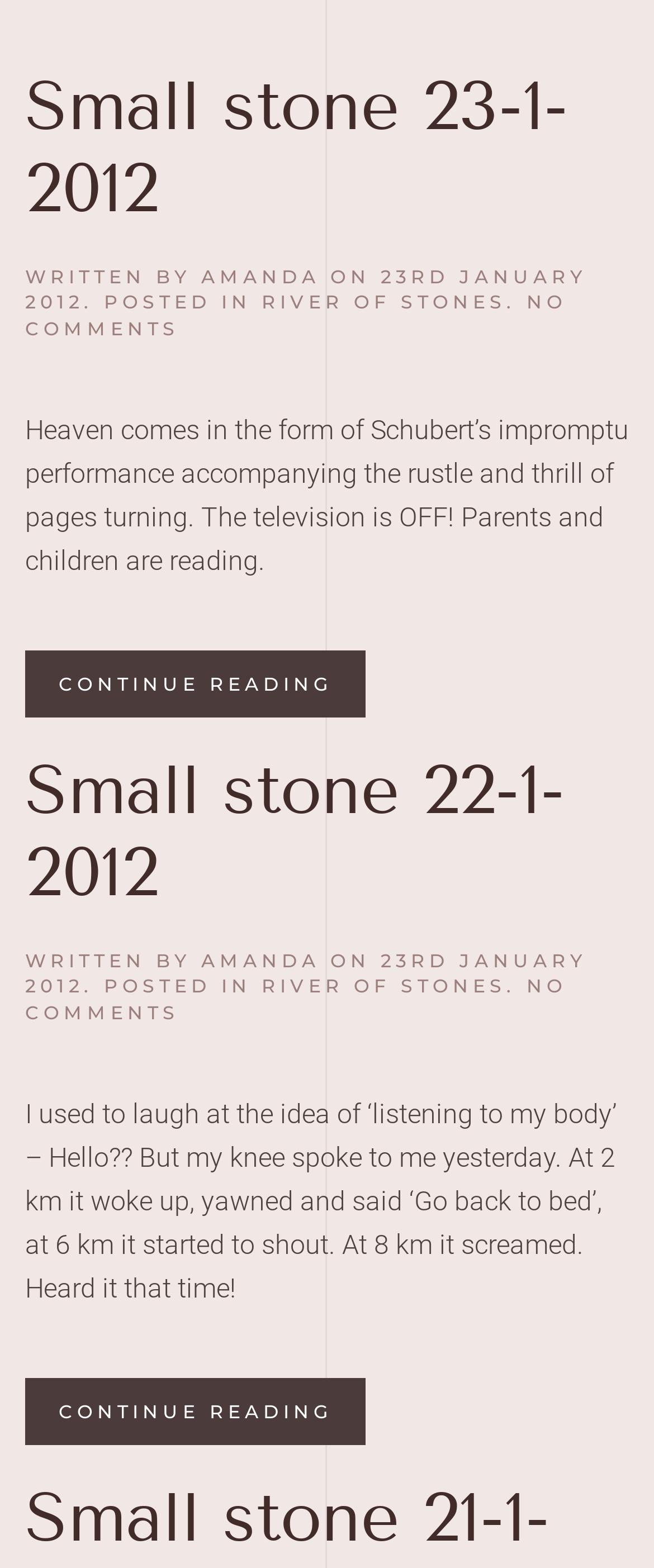What is the date of the article 'Small stone 22-1-2012'?
Please elaborate on the answer to the question with detailed information.

I examined the article element [51] and found the time element [189] with the text '23RD JANUARY 2012', which indicates that the date of the article 'Small stone 22-1-2012' is 23RD JANUARY 2012.